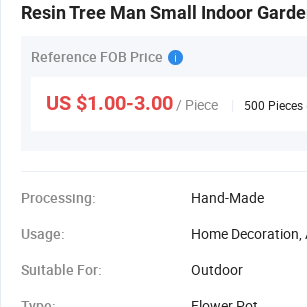Using the information in the image, could you please answer the following question in detail:
What is the minimum order quantity?

According to the caption, the planter is priced between $1.00 and $3.00 per piece, with a minimum order of 500 pieces, making it appealing to both individual buyers and bulk purchasers.